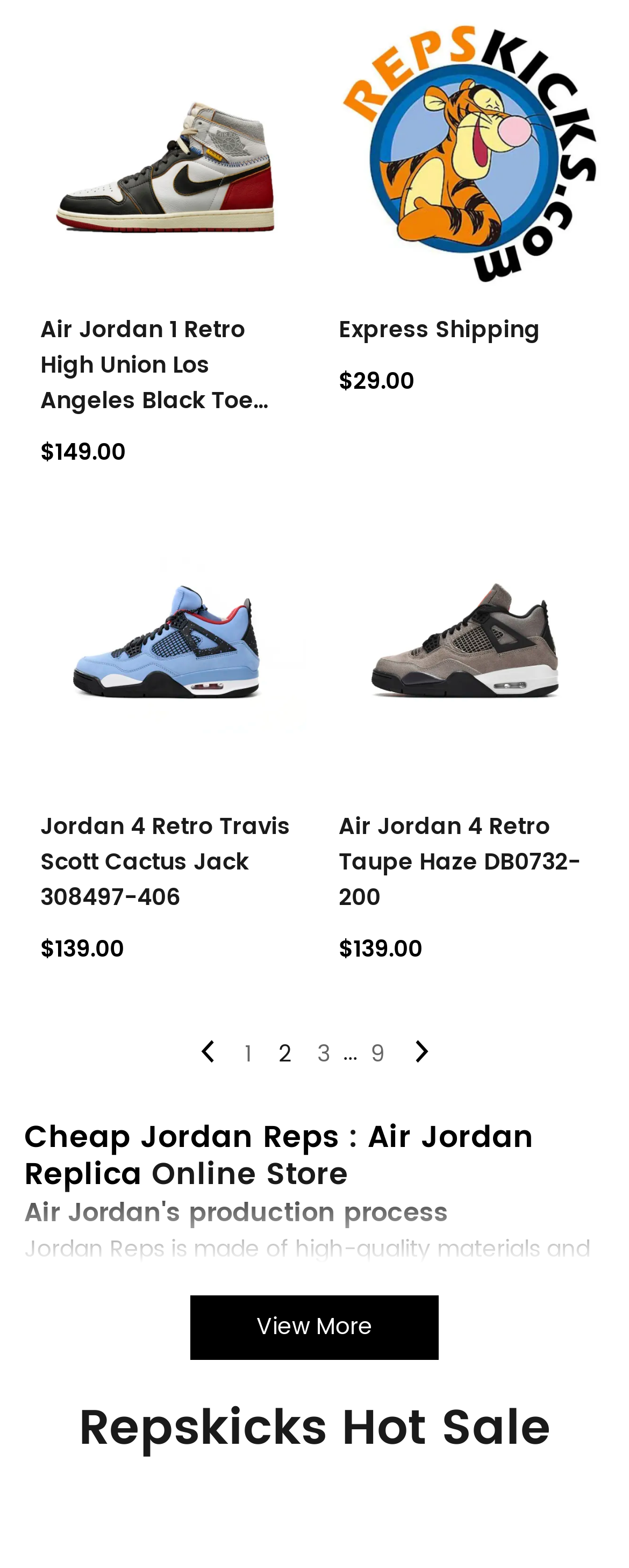What is the price of the Air Jordan 1 Retro High Union Los Angeles Black Toe?
Please elaborate on the answer to the question with detailed information.

I found the price of the Air Jordan 1 Retro High Union Los Angeles Black Toe by looking at the StaticText element next to the product link, which displays the price as $149.00.